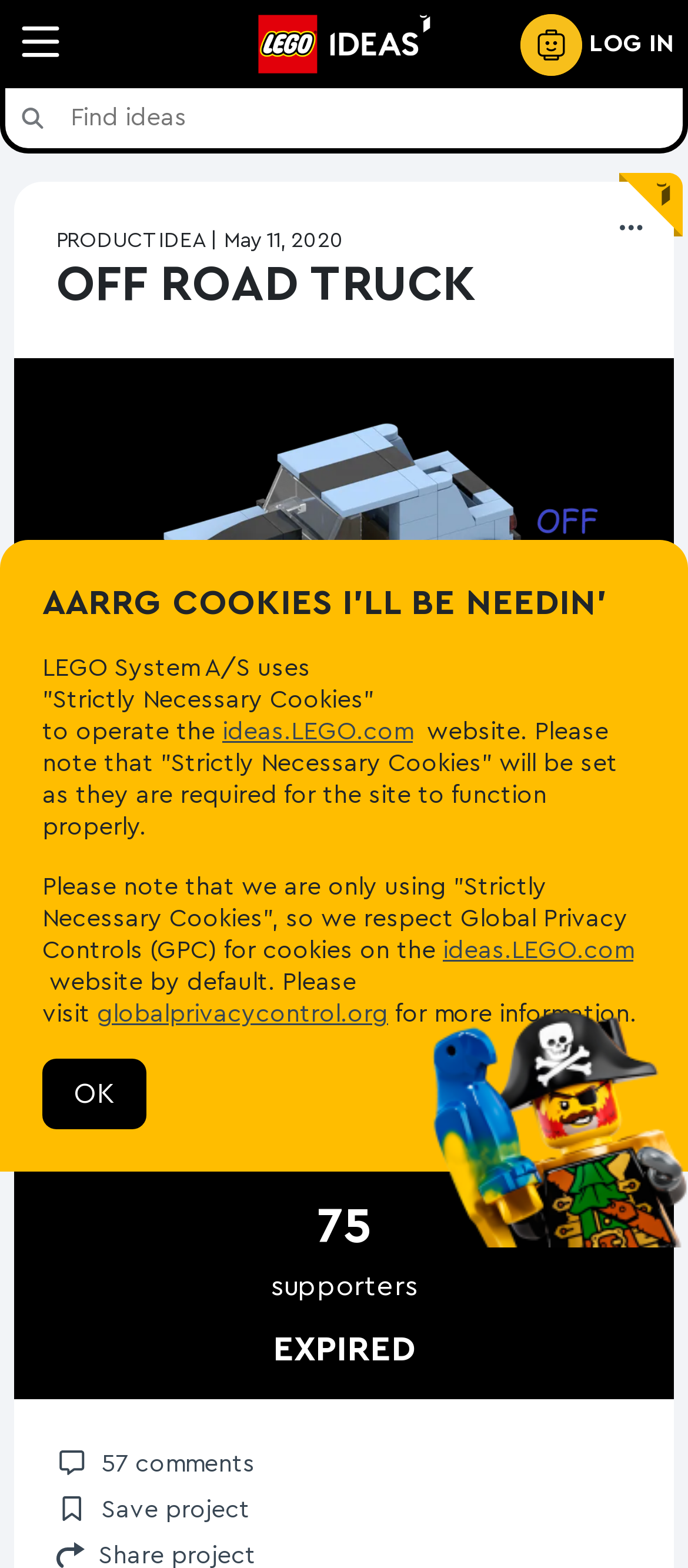Mark the bounding box of the element that matches the following description: "aria-label="Navigation menu"".

[0.021, 0.014, 0.333, 0.043]